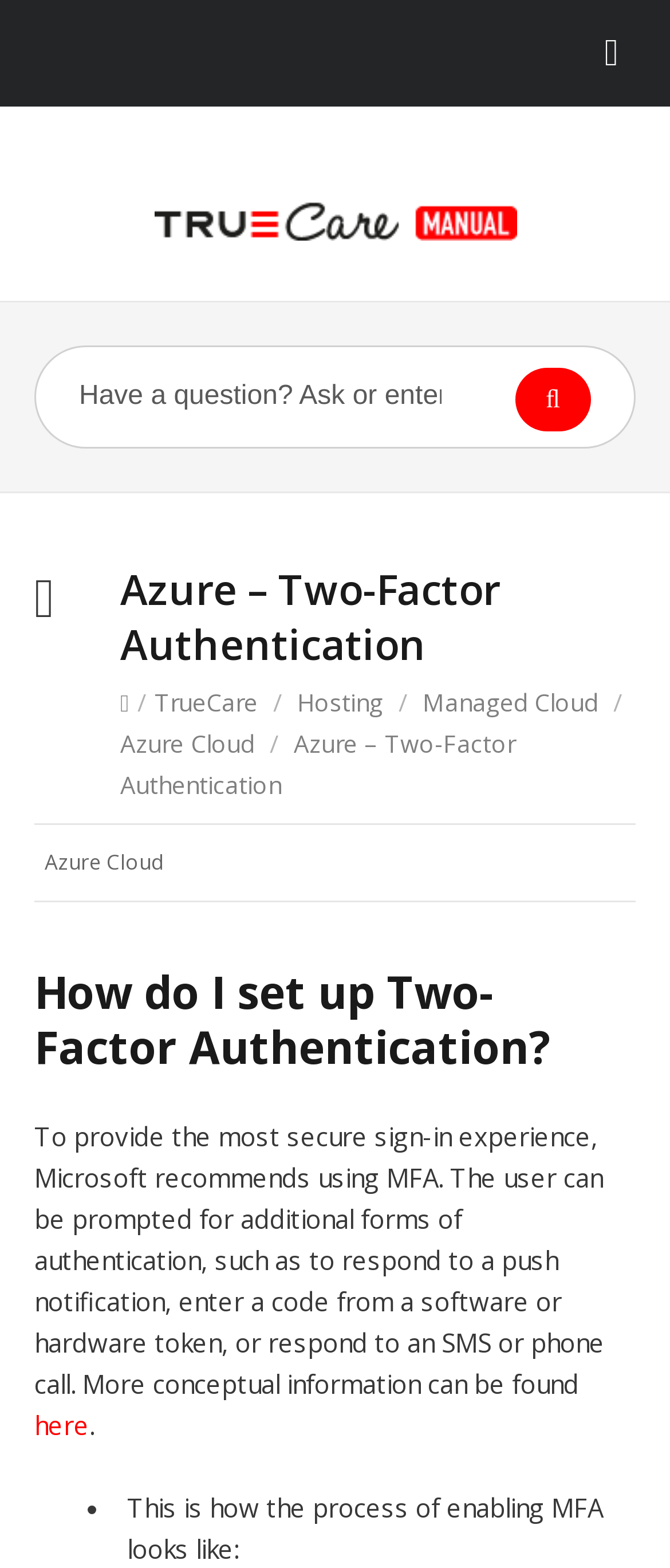Please determine the bounding box coordinates of the element's region to click for the following instruction: "Ask a question".

[0.054, 0.221, 0.723, 0.285]